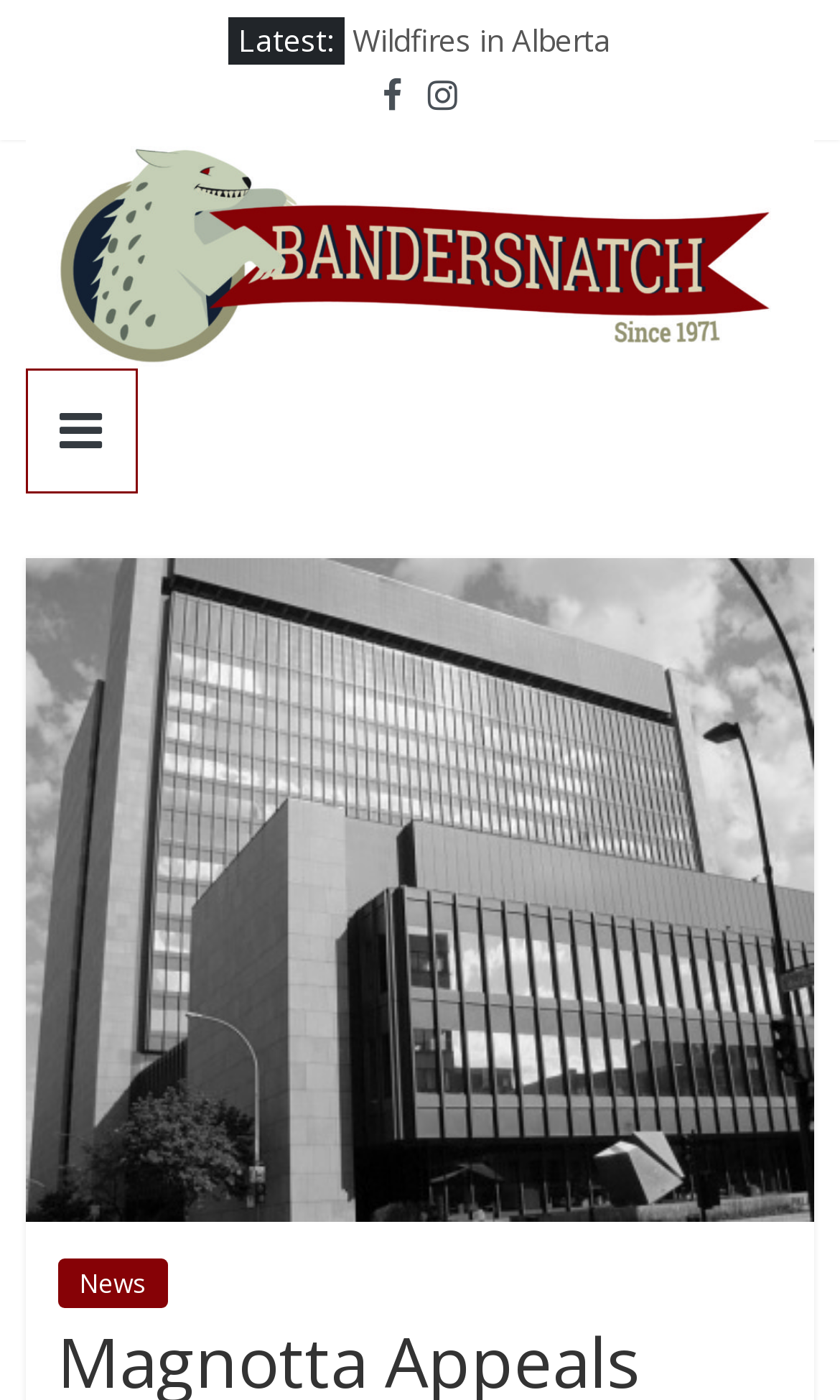Please identify the coordinates of the bounding box that should be clicked to fulfill this instruction: "view the latest news".

[0.283, 0.014, 0.396, 0.043]